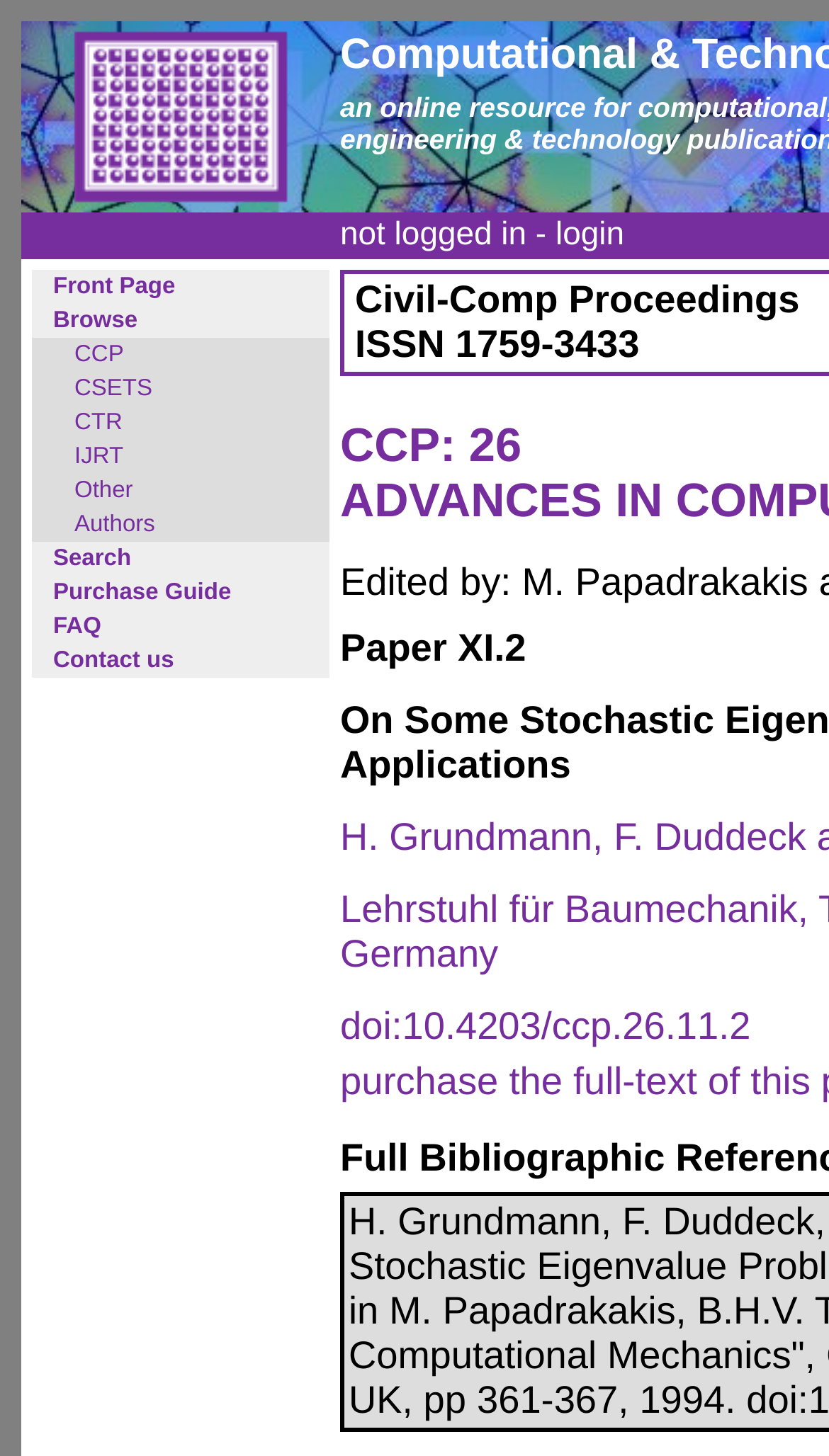Given the following UI element description: "IJRT", find the bounding box coordinates in the webpage screenshot.

[0.09, 0.305, 0.149, 0.322]